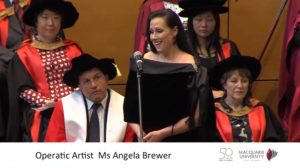What is Ms. Angela Brewer wearing?
Examine the image closely and answer the question with as much detail as possible.

The caption states that Ms. Angela Brewer is dressed in academic regalia, which suggests that she is wearing formal attire typically worn by academics or university officials.